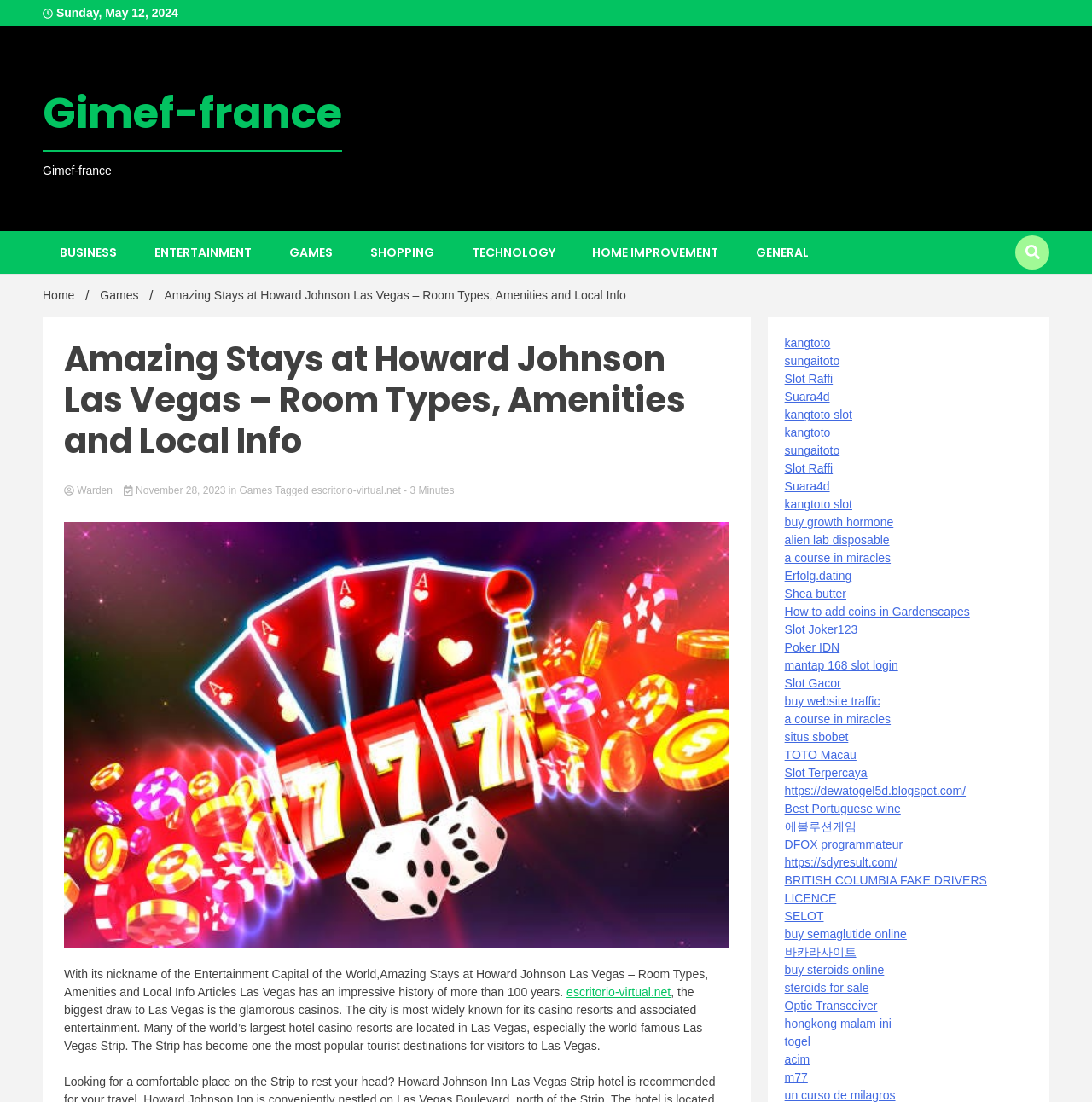Use one word or a short phrase to answer the question provided: 
What is the estimated reading time of the article?

3 Minutes